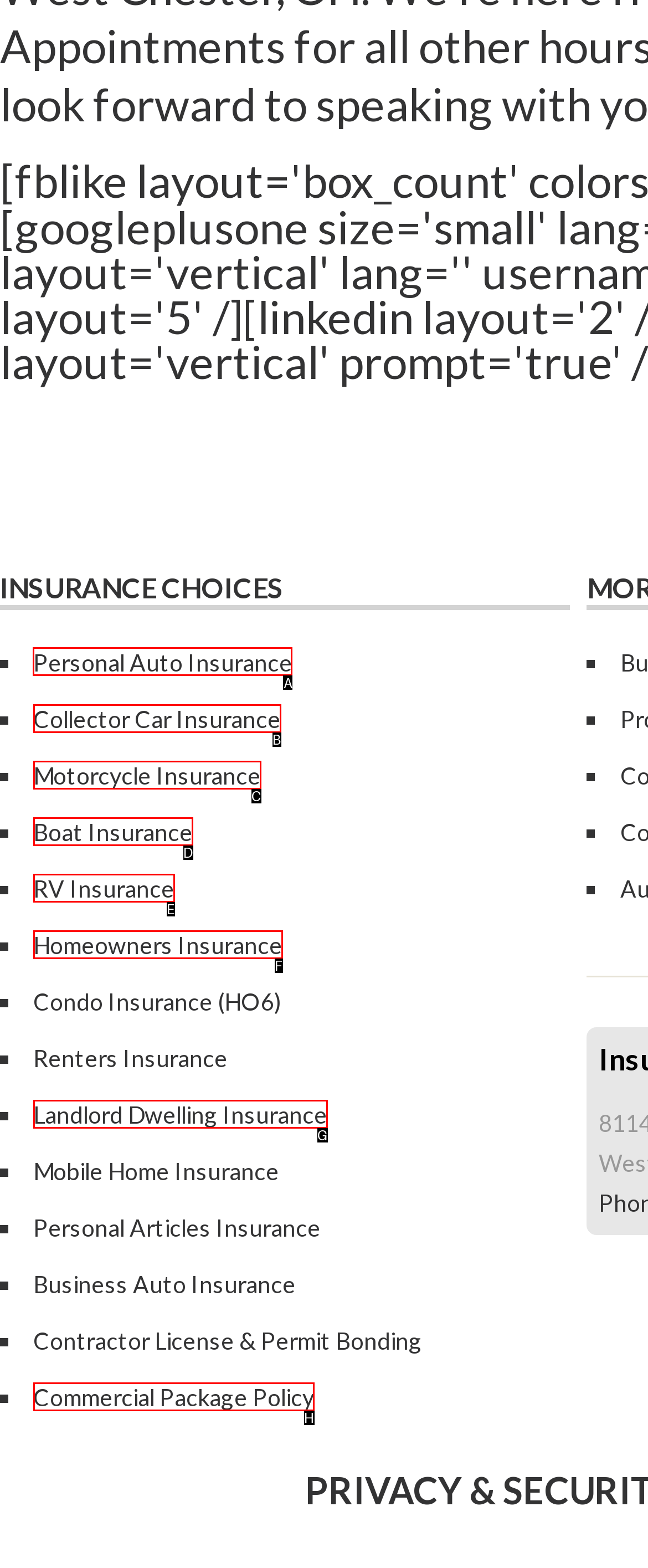Point out the UI element to be clicked for this instruction: Click on Personal Auto Insurance. Provide the answer as the letter of the chosen element.

A